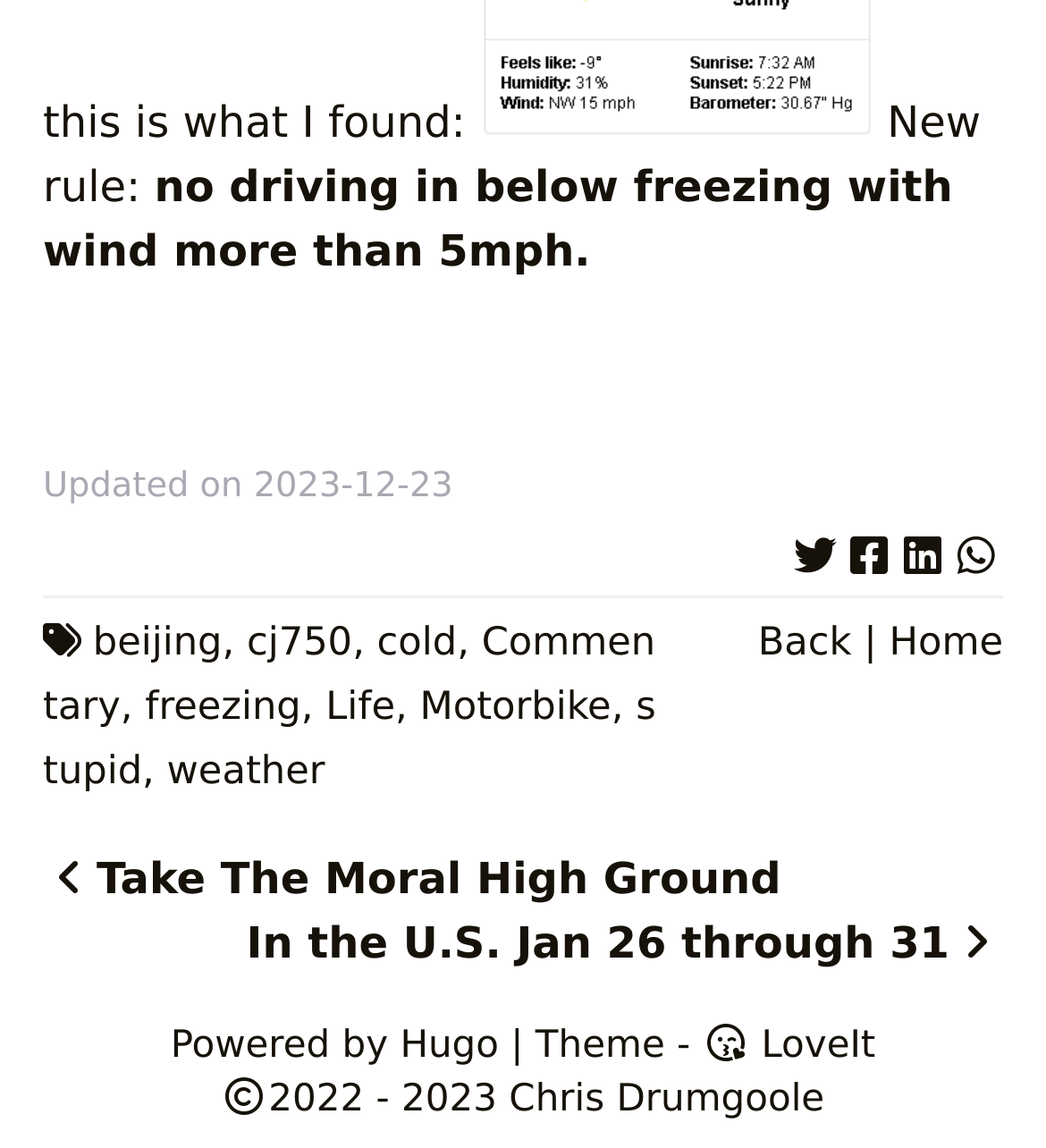Please identify the bounding box coordinates of the element I need to click to follow this instruction: "Read the commentary".

[0.041, 0.543, 0.627, 0.636]